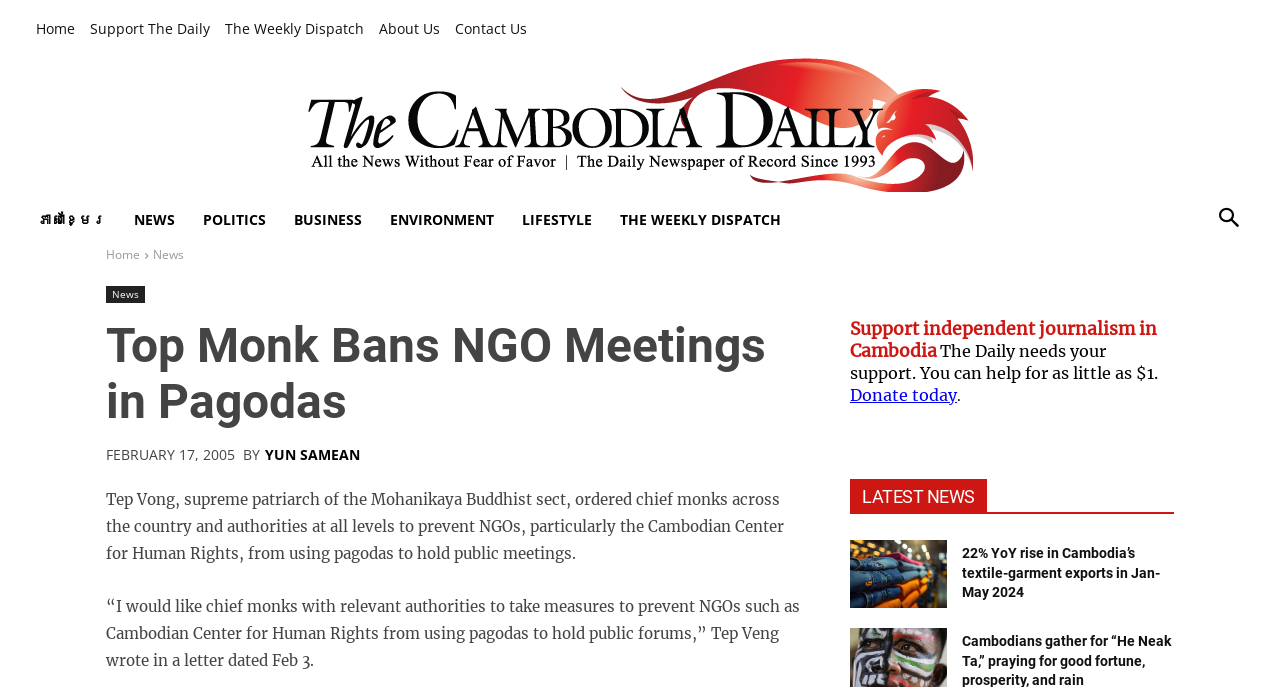What is the topic of the article?
Provide a fully detailed and comprehensive answer to the question.

The answer can be inferred from the article text, which discusses Tep Vong's order to prevent NGOs from using pagodas to hold public meetings.